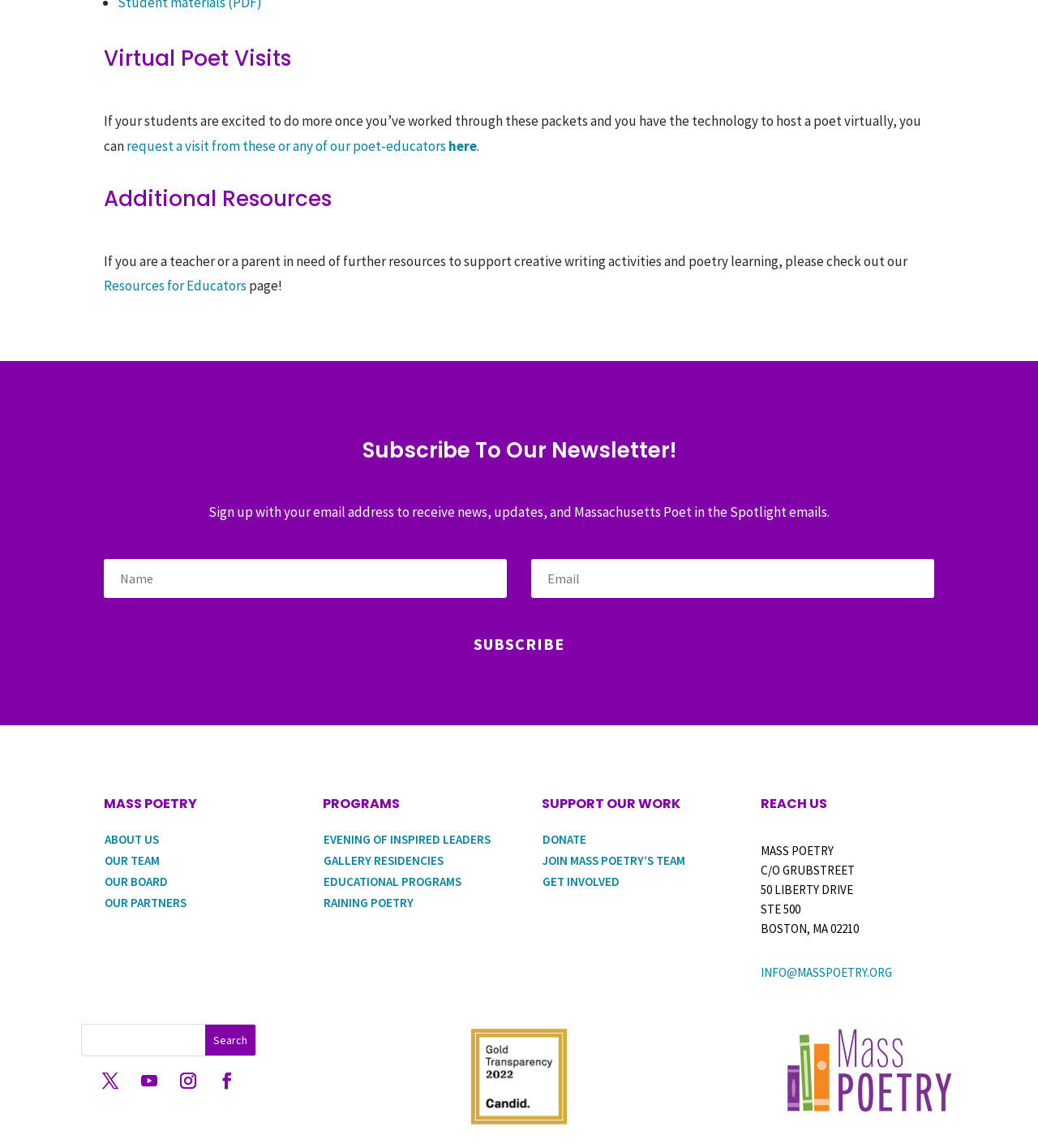What is the name of the event mentioned in the 'PROGRAMS' section?
Answer the question based on the image using a single word or a brief phrase.

EVENING OF INSPIRED LEADERS